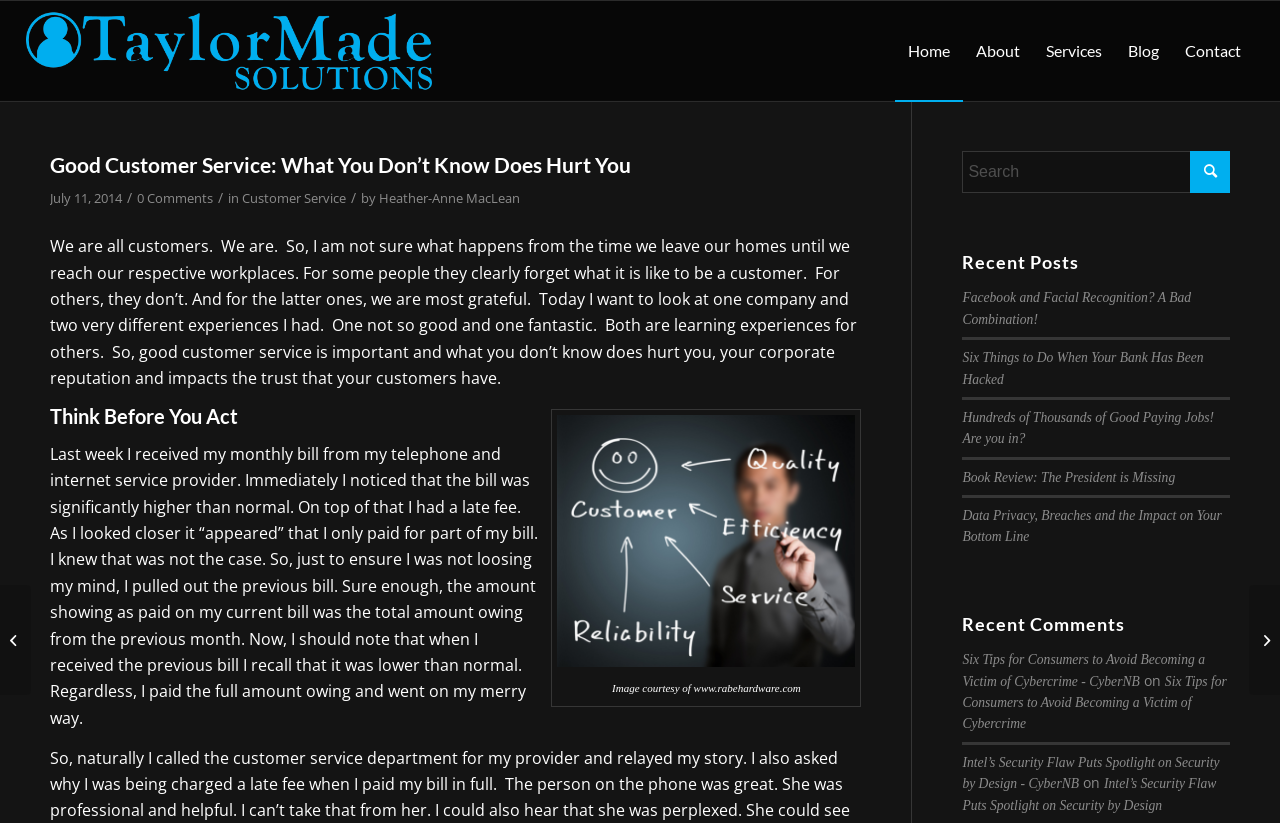Determine the bounding box for the UI element described here: "With frame".

None